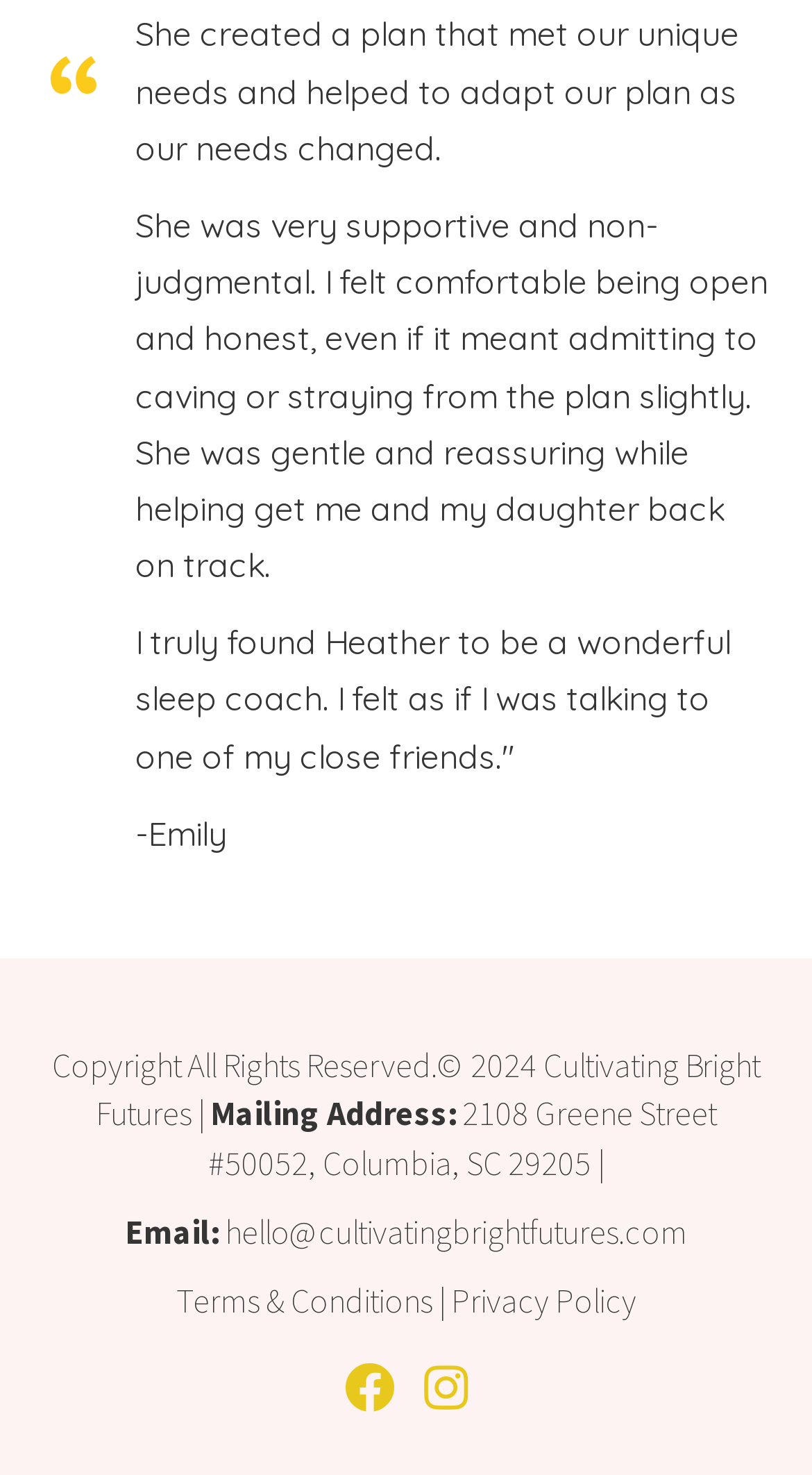What is the email address of the company?
Please provide a single word or phrase as your answer based on the screenshot.

hello@cultivatingbrightfutures.com